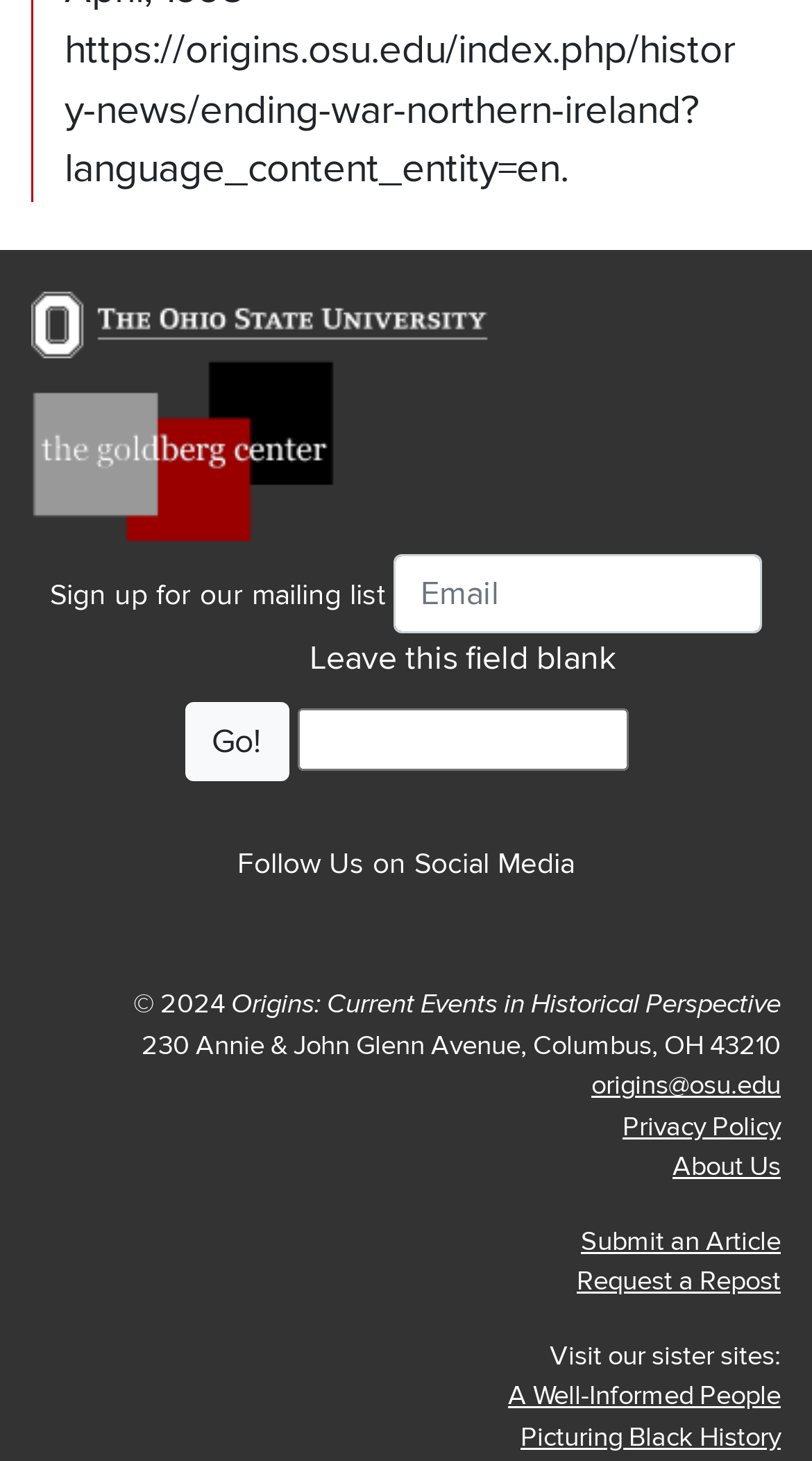Please specify the bounding box coordinates of the clickable section necessary to execute the following command: "Sign up for the mailing list".

[0.062, 0.374, 0.474, 0.421]